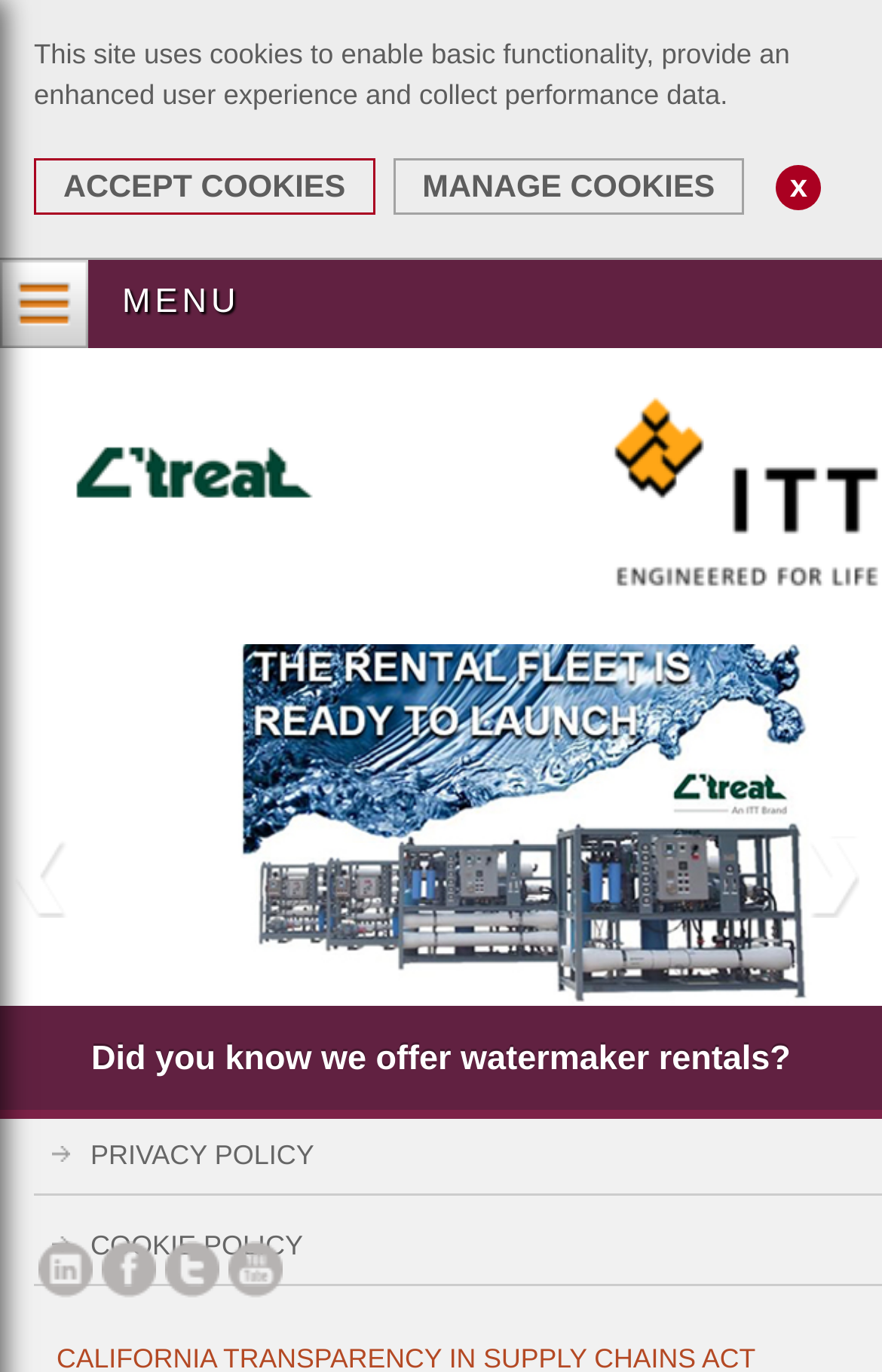Please locate the bounding box coordinates for the element that should be clicked to achieve the following instruction: "Follow LINKED IN". Ensure the coordinates are given as four float numbers between 0 and 1, i.e., [left, top, right, bottom].

[0.044, 0.904, 0.105, 0.946]